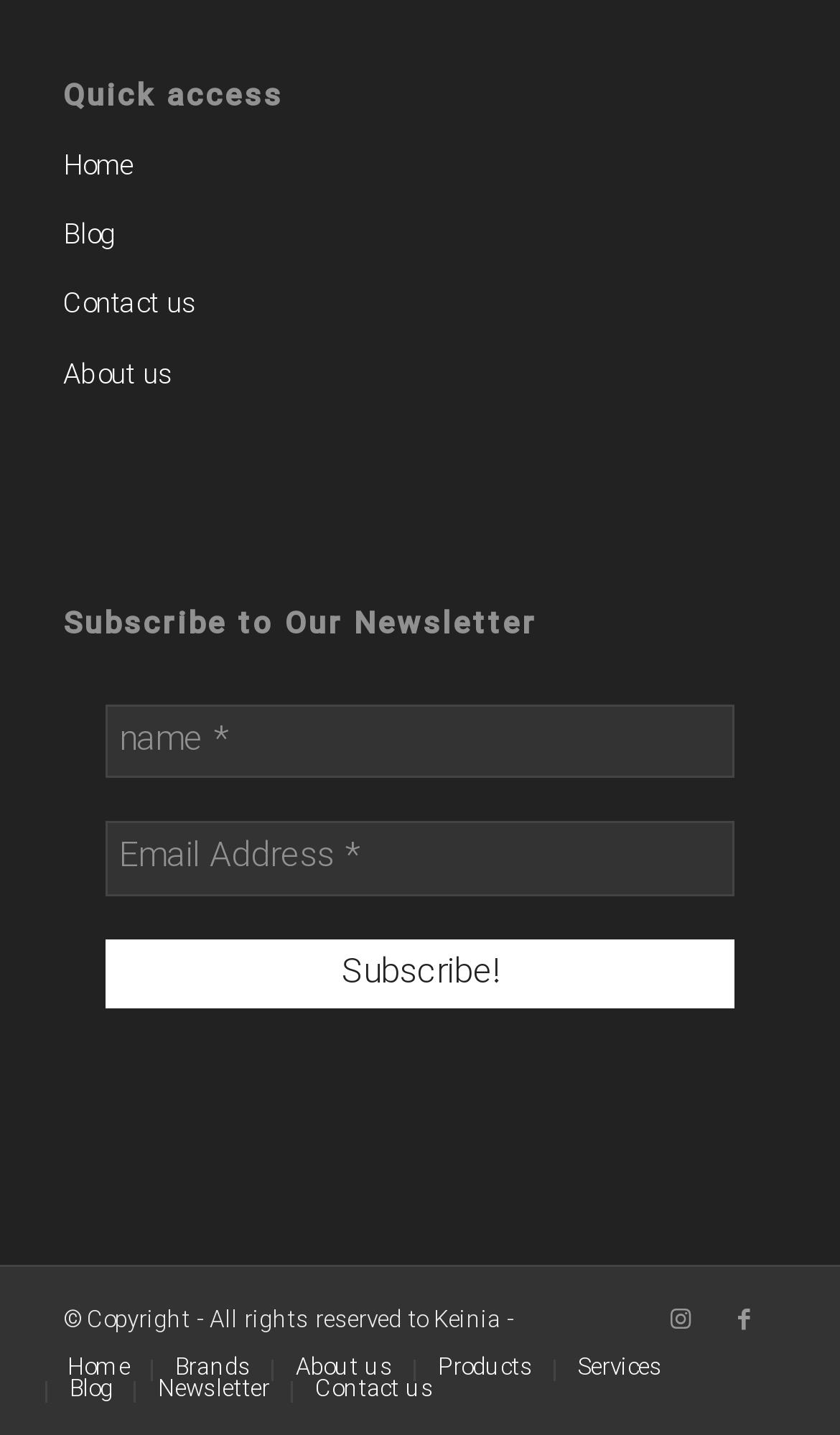Find the bounding box coordinates for the area you need to click to carry out the instruction: "Visit the Facebook page". The coordinates should be four float numbers between 0 and 1, indicated as [left, top, right, bottom].

[0.848, 0.898, 0.925, 0.943]